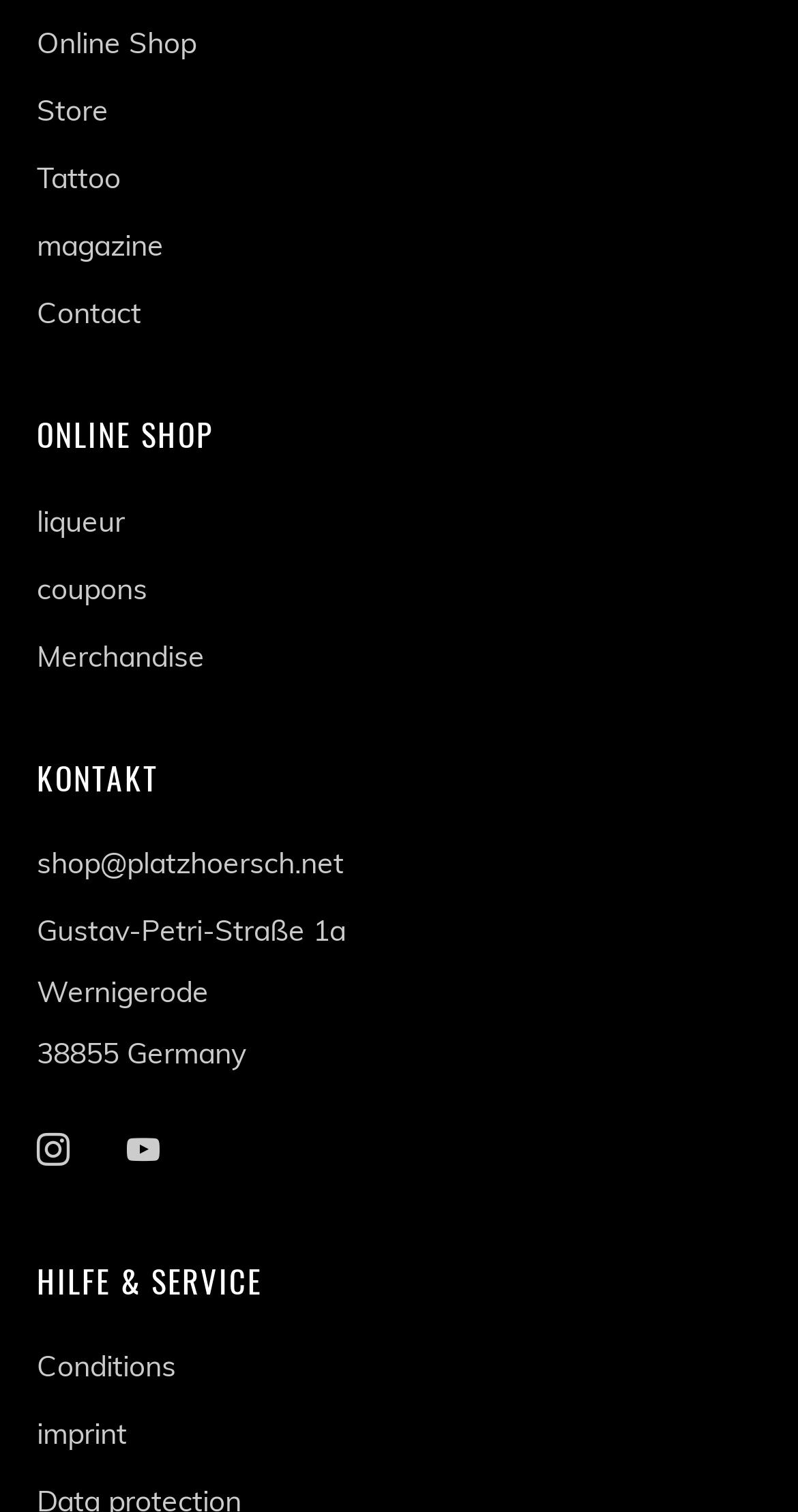Please locate the bounding box coordinates of the element's region that needs to be clicked to follow the instruction: "view merchandise". The bounding box coordinates should be provided as four float numbers between 0 and 1, i.e., [left, top, right, bottom].

[0.046, 0.421, 0.256, 0.446]